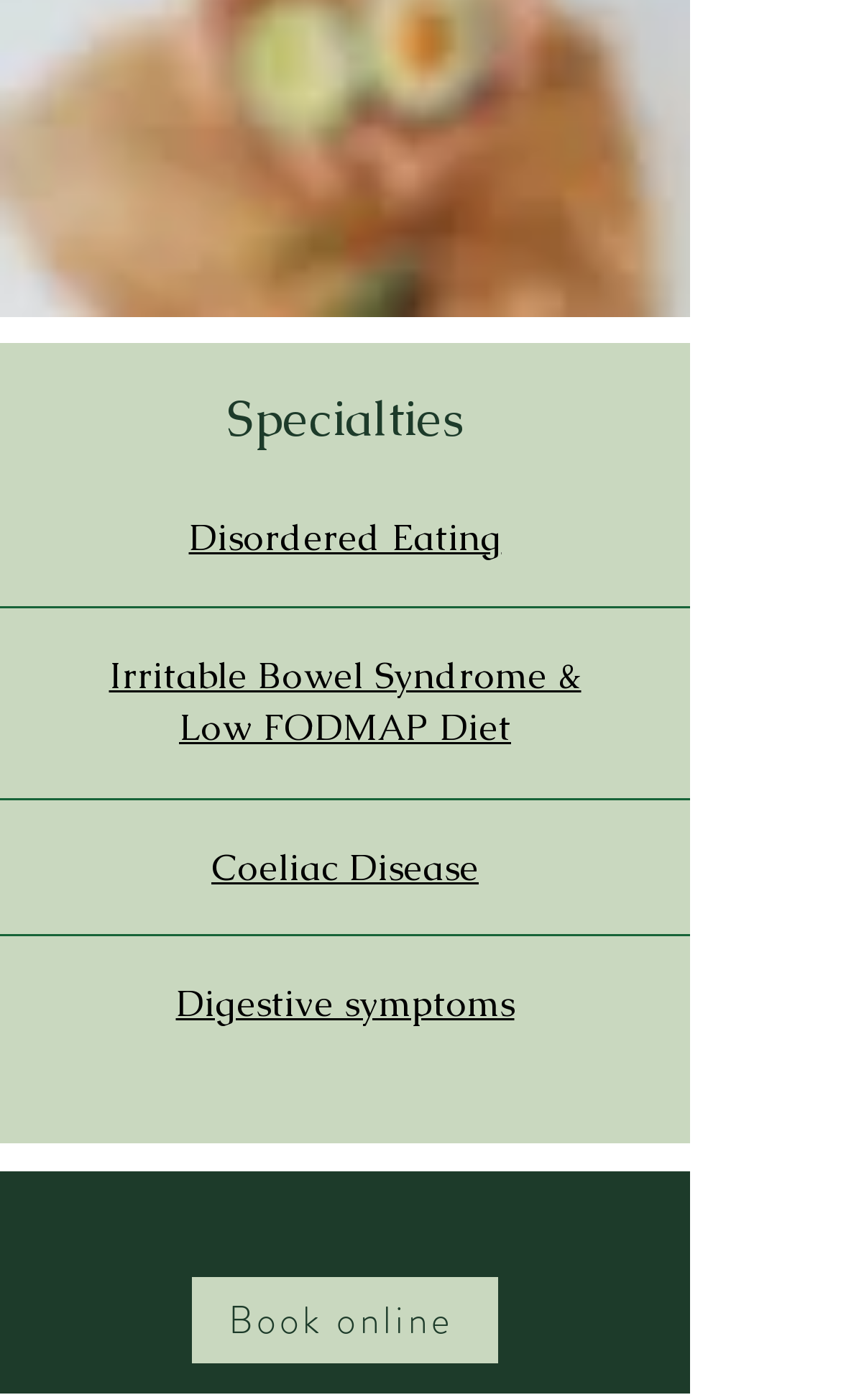How many social media links are available?
Using the image as a reference, deliver a detailed and thorough answer to the question.

There are two social media links available, which are 'Twitter' and 'Instagram', located in the 'Social Bar' list at the bottom of the webpage with bounding box coordinates of [0.328, 0.855, 0.39, 0.892] and [0.431, 0.855, 0.492, 0.892] respectively.